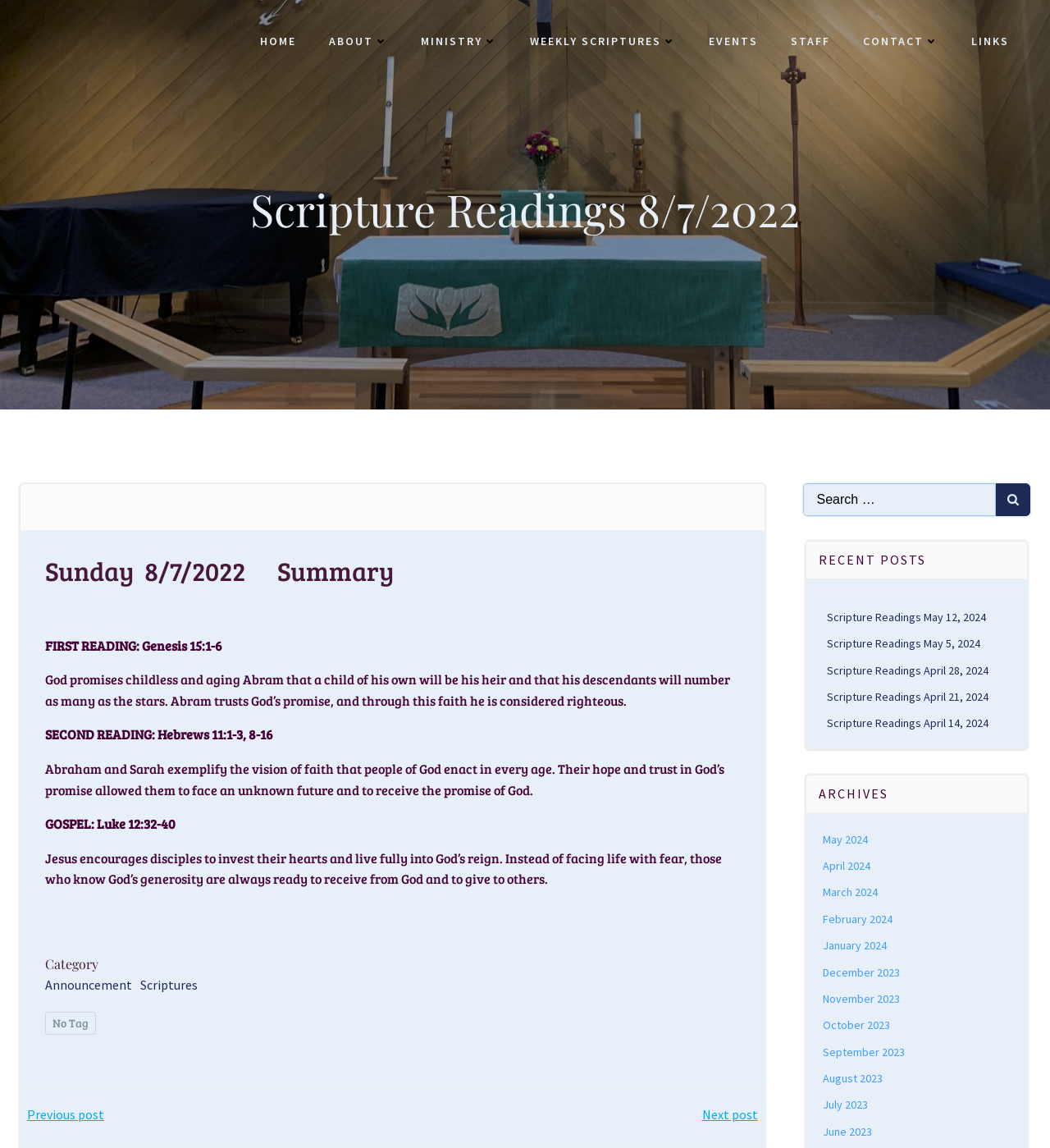Generate a thorough caption that explains the contents of the webpage.

This webpage is about Scripture Readings from Atonement Lutheran Church, specifically for Sunday, August 7, 2022. At the top, there is a navigation menu with links to different sections of the website, including HOME, ABOUT, MINISTRY, WEEKLY SCRIPTURES, EVENTS, STAFF, CONTACT, and LINKS.

Below the navigation menu, there is a heading that displays the title "Scripture Readings 8/7/2022". Underneath, there is a summary of the scripture readings for that Sunday.

The scripture readings are divided into three sections: FIRST READING, SECOND READING, and GOSPEL. Each section has a brief description of the reading, including the book and verse numbers. The FIRST READING is from Genesis 15:1-6, which talks about God's promise to Abram. The SECOND READING is from Hebrews 11:1-3, 8-16, which discusses the faith of Abraham and Sarah. The GOSPEL is from Luke 12:32-40, which encourages disciples to invest their hearts and live fully into God's reign.

On the right side of the page, there is a section labeled "Category" with links to Announcement and Scriptures. Below that, there is a search bar with a button and a magnifying glass icon.

Further down the page, there is a section labeled "RECENT POSTS" with links to recent scripture readings, including those from May and April 2024. Below that, there is a section labeled "ARCHIVES" with links to scripture readings from different months, ranging from May 2024 to June 2023.